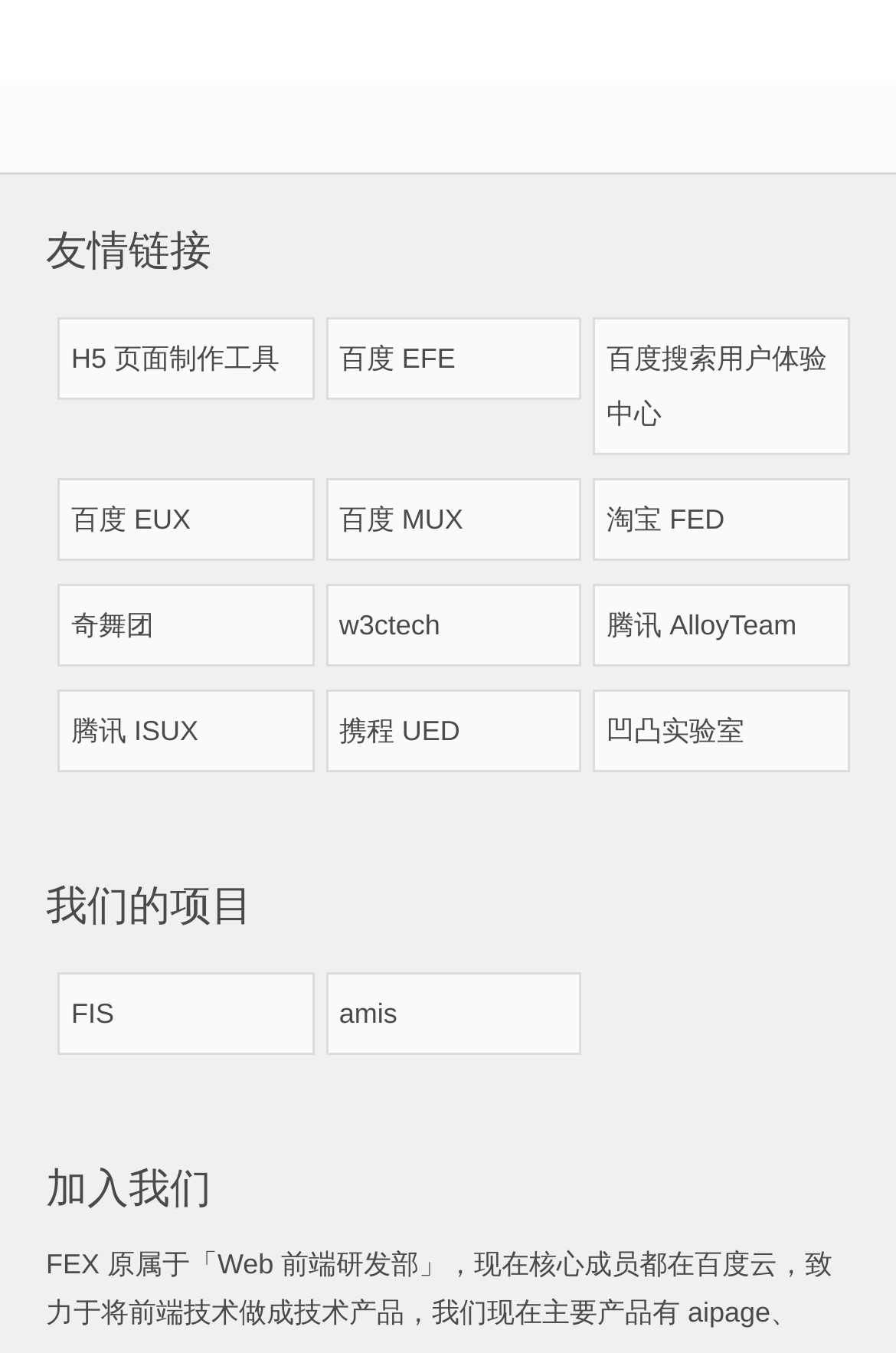Please pinpoint the bounding box coordinates for the region I should click to adhere to this instruction: "go to the FIS project page".

[0.064, 0.719, 0.35, 0.78]